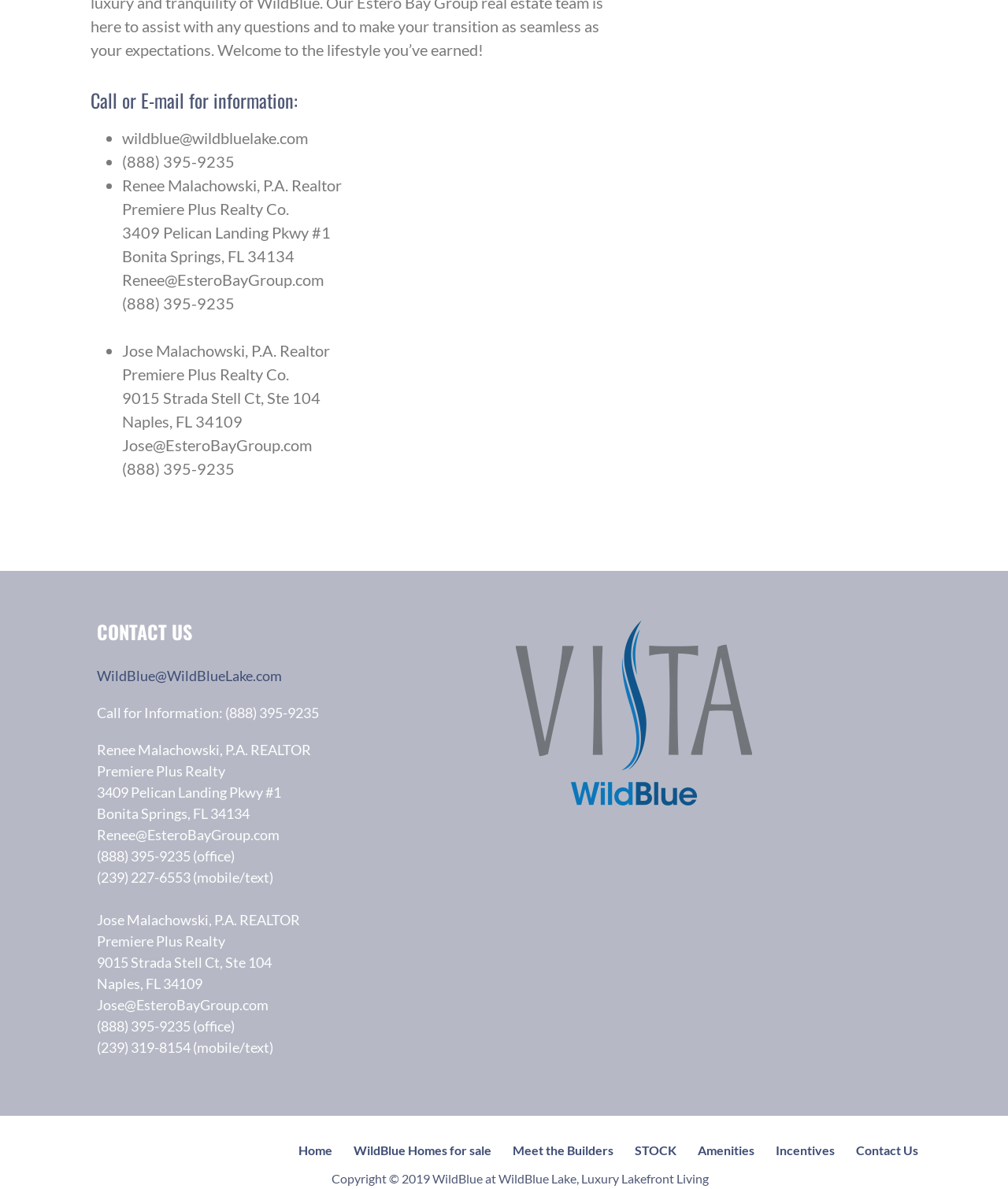Based on the image, please respond to the question with as much detail as possible:
What is the contact email of Renee Malachowski?

I found the contact information of Renee Malachowski in the CONTACT US section, where it lists her email as Renee@EsteroBayGroup.com.